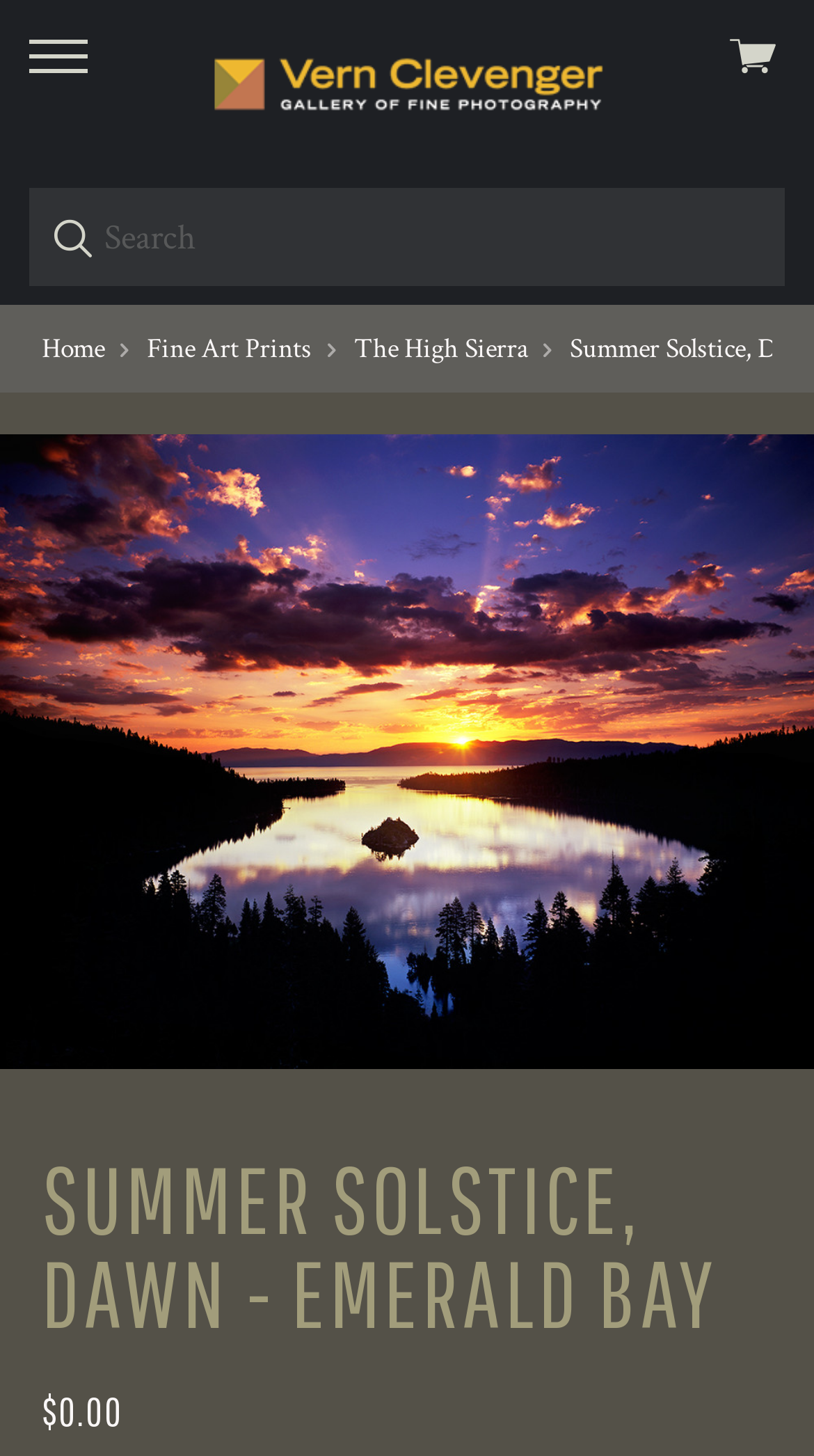Please identify the bounding box coordinates of the region to click in order to complete the given instruction: "view Summer Solstice, Dawn - Emerald Bay photo". The coordinates should be four float numbers between 0 and 1, i.e., [left, top, right, bottom].

[0.0, 0.299, 1.0, 0.735]